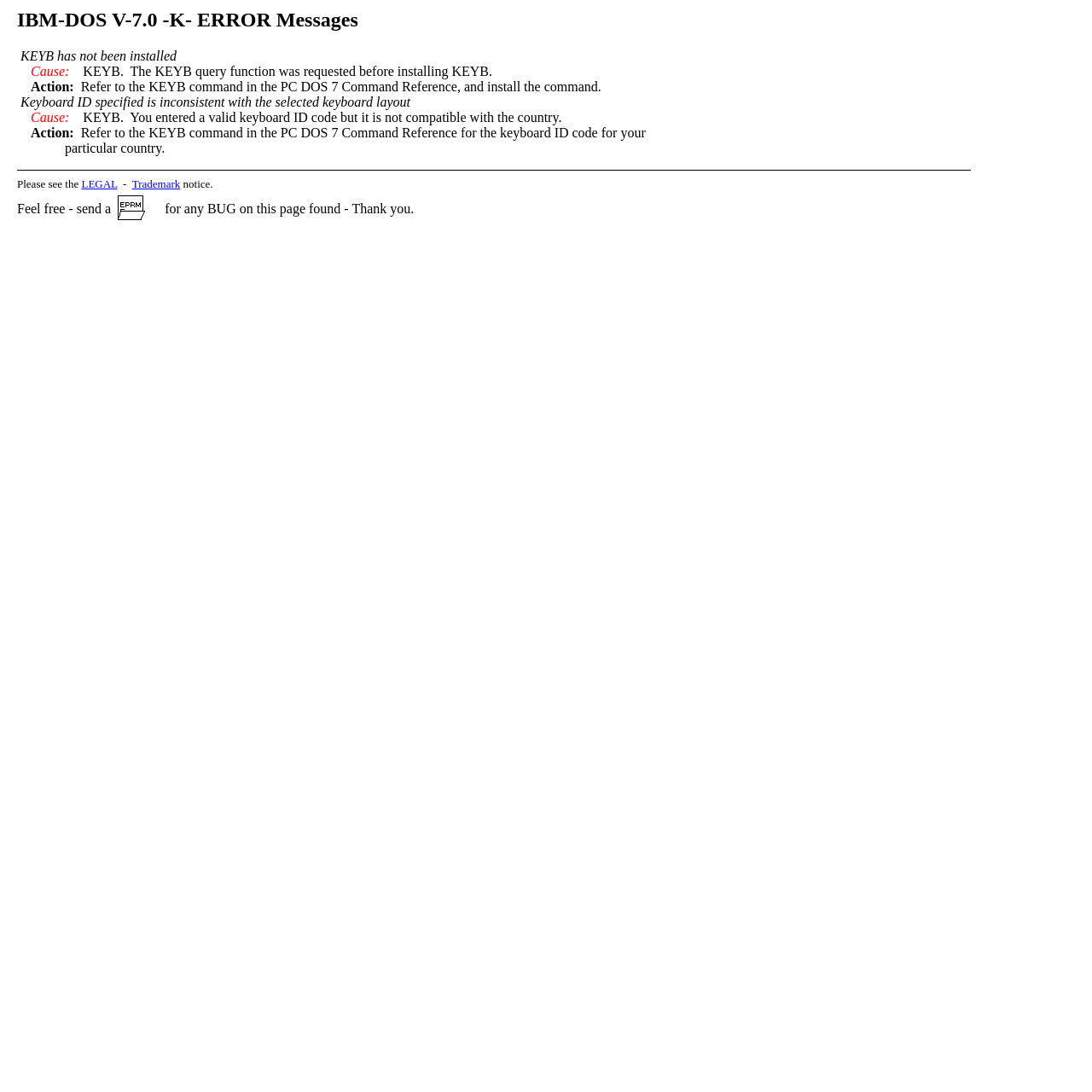What is the cause of the error?
Based on the image, give a one-word or short phrase answer.

KEYB query function requested before installing KEYB